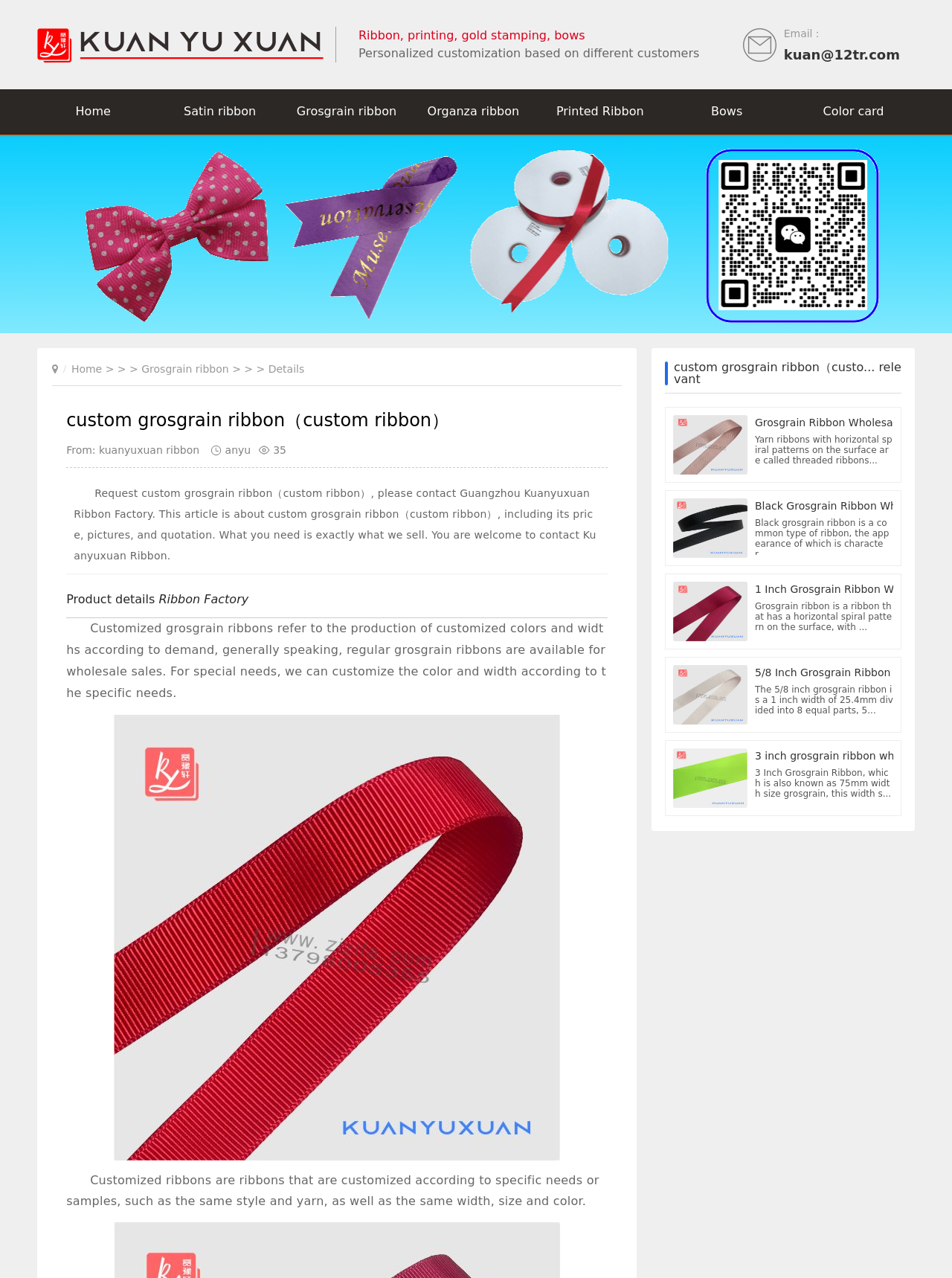Find the bounding box coordinates of the area that needs to be clicked in order to achieve the following instruction: "View details of custom grosgrain ribbon". The coordinates should be specified as four float numbers between 0 and 1, i.e., [left, top, right, bottom].

[0.24, 0.284, 0.32, 0.293]